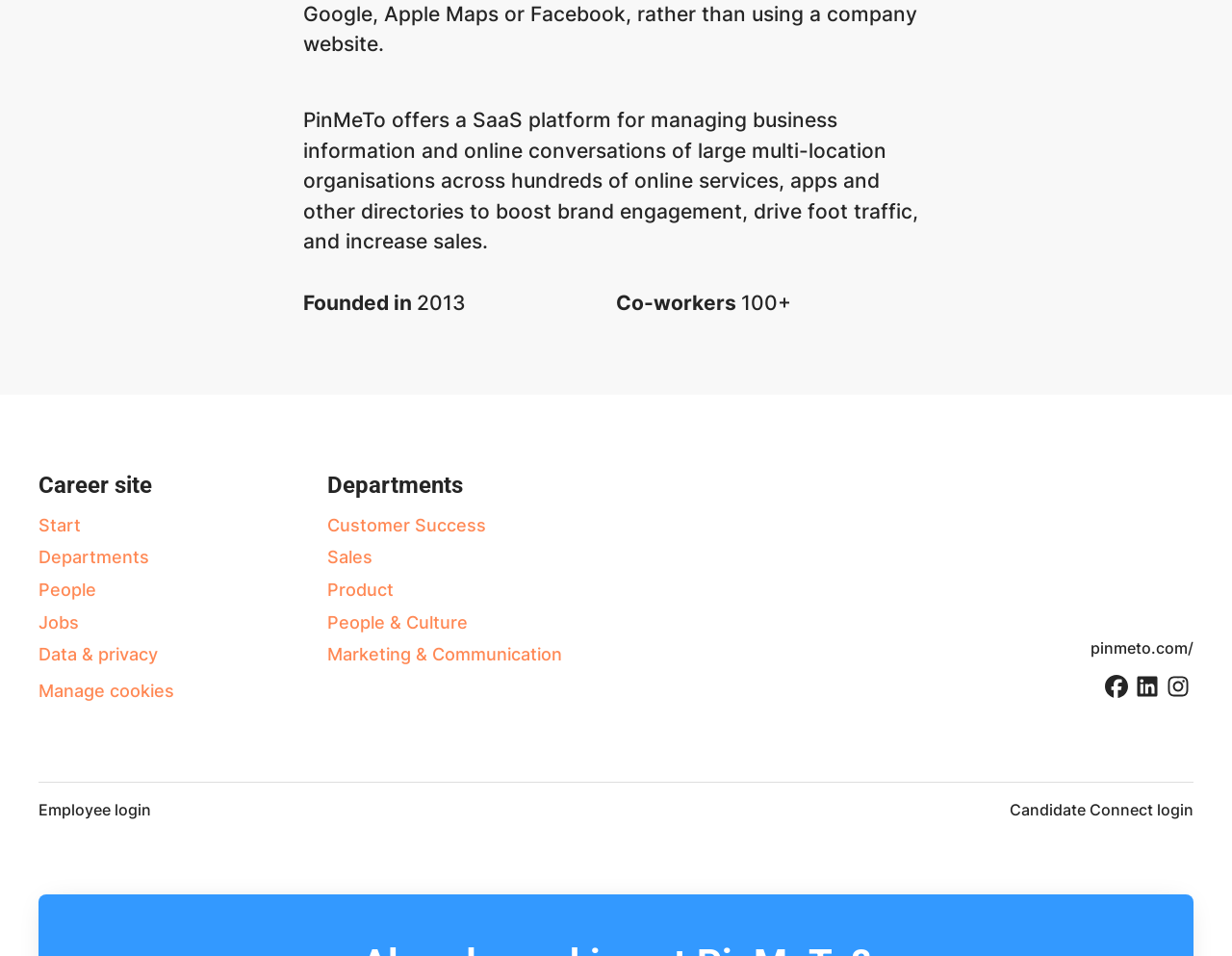Identify the bounding box coordinates of the section that should be clicked to achieve the task described: "Login as employee".

[0.031, 0.835, 0.123, 0.859]